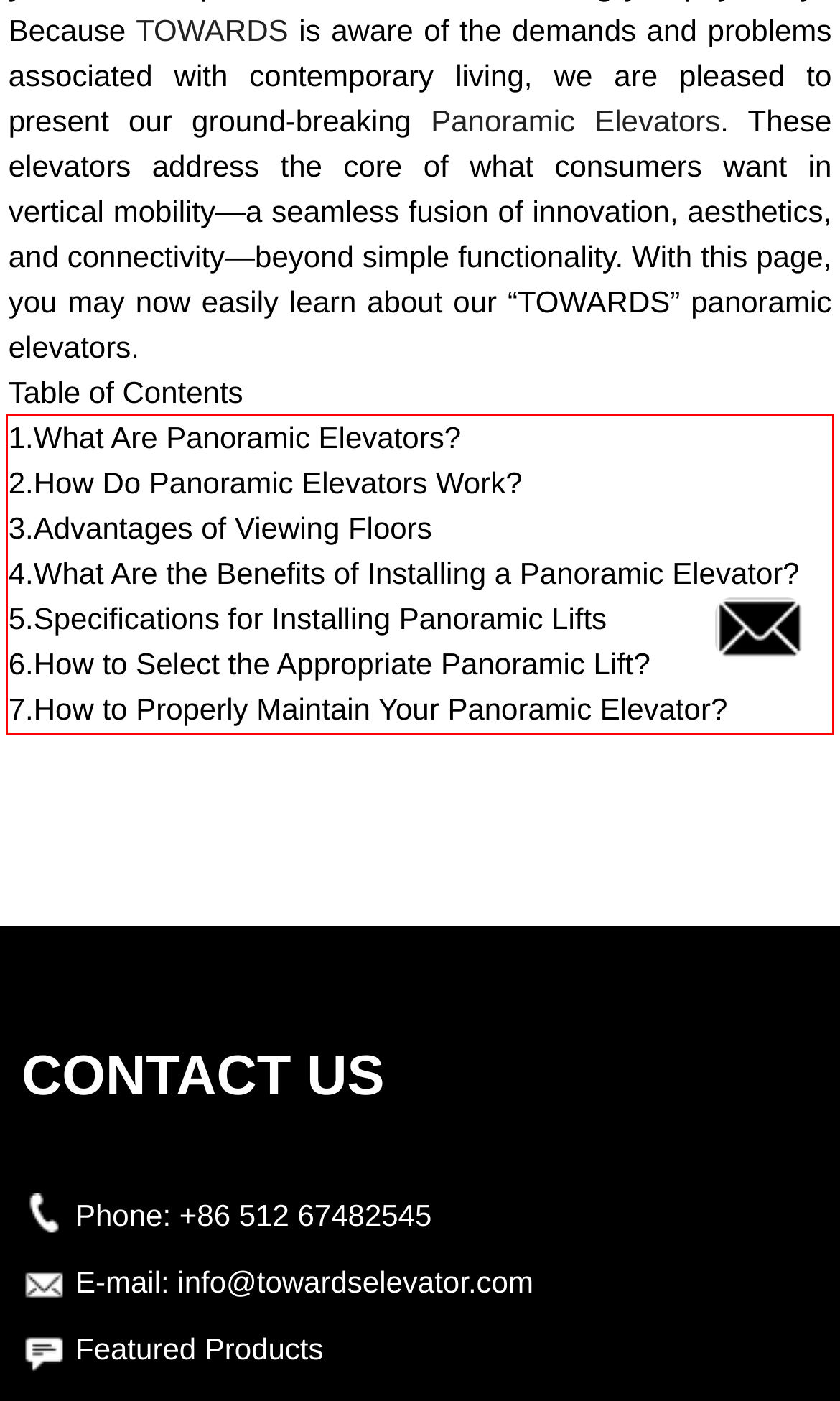Analyze the screenshot of a webpage where a red rectangle is bounding a UI element. Extract and generate the text content within this red bounding box.

1.What Are Panoramic Elevators? 2.How Do Panoramic Elevators Work? 3.Advantages of Viewing Floors 4.What Are the Benefits of Installing a Panoramic Elevator? 5.Specifications for Installing Panoramic Lifts 6.How to Select the Appropriate Panoramic Lift? 7.How to Properly Maintain Your Panoramic Elevator?